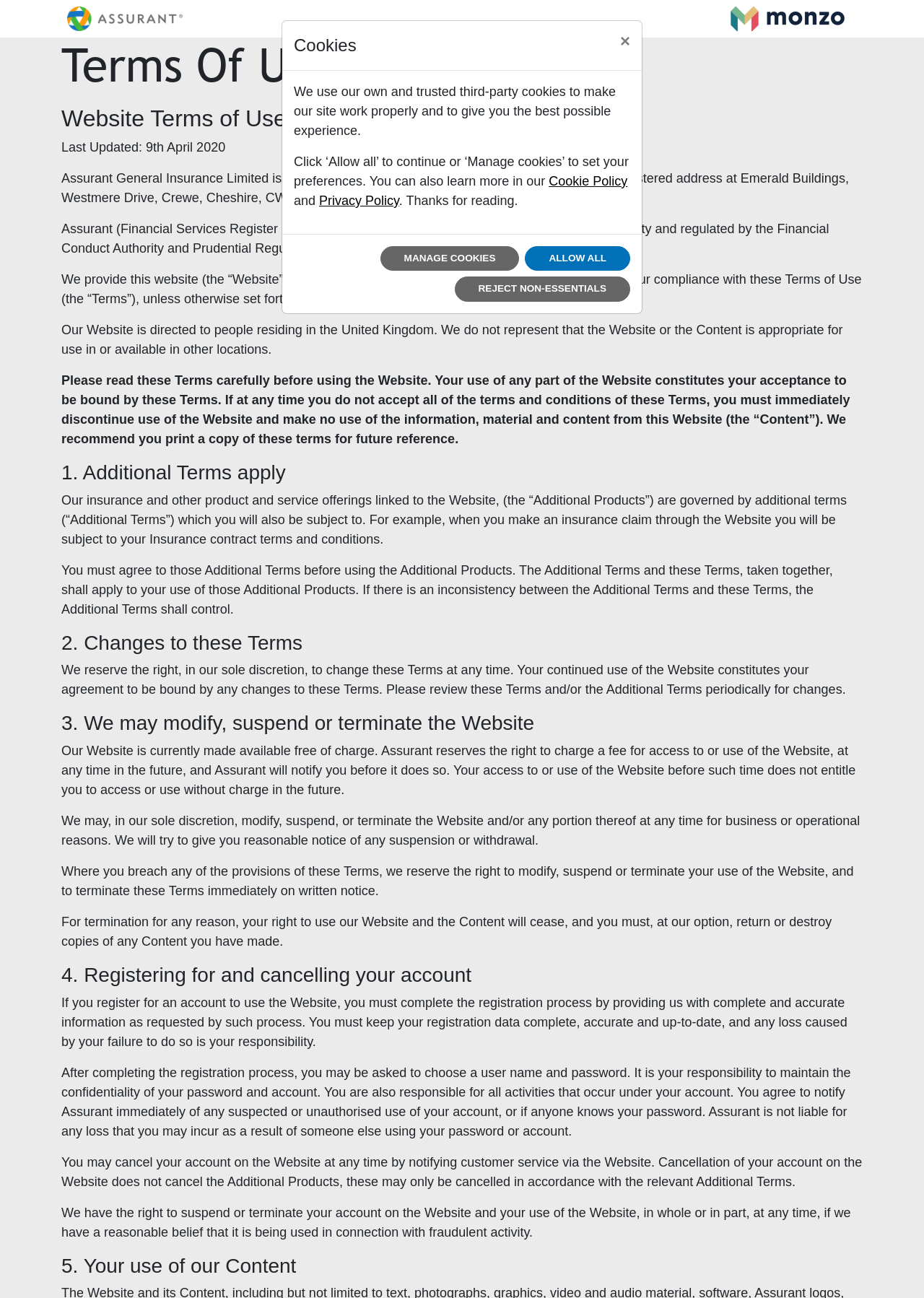Answer this question using a single word or a brief phrase:
What is the role of the Prudential Regulation Authority?

Regulator